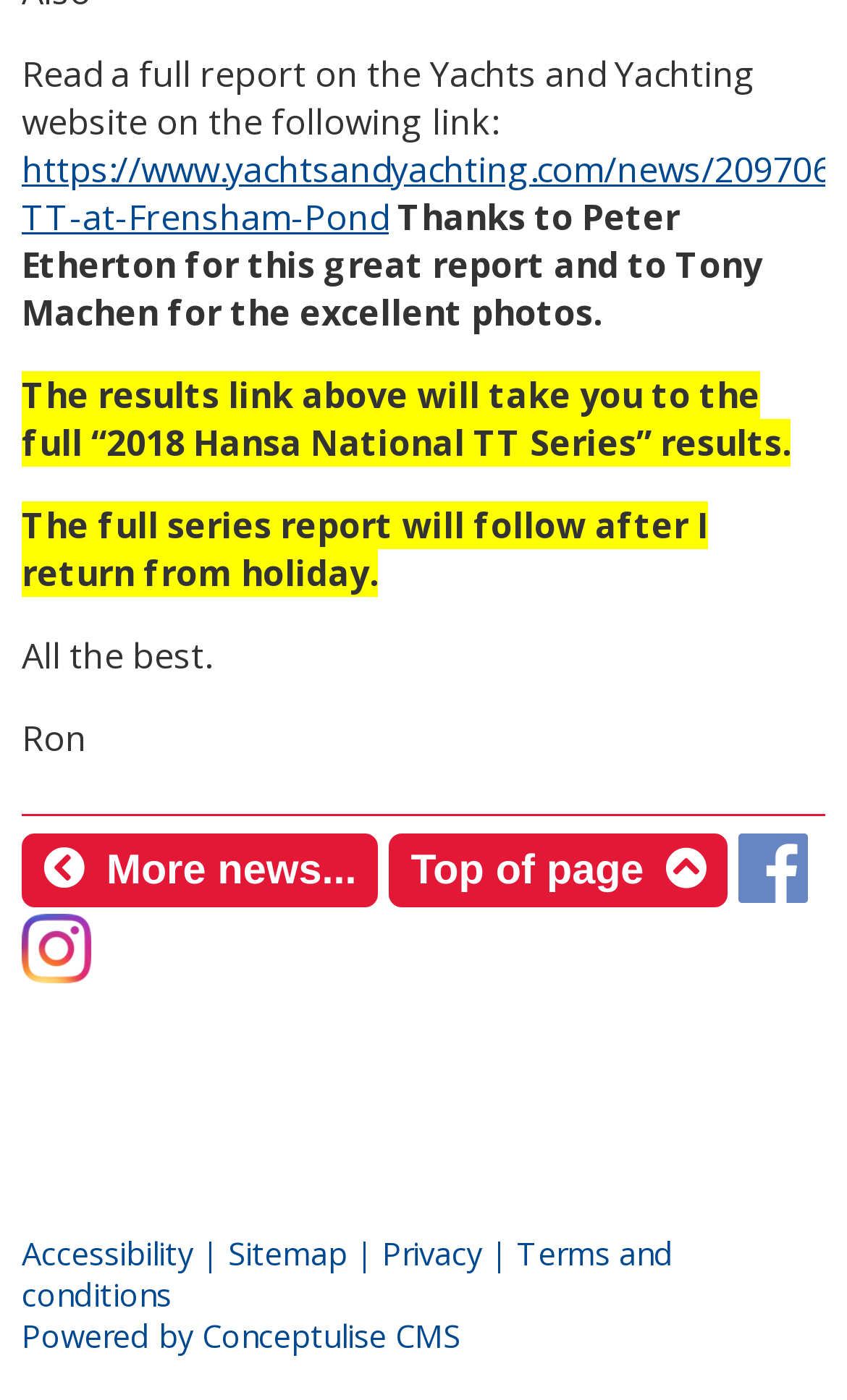Determine the bounding box coordinates for the clickable element to execute this instruction: "Check accessibility". Provide the coordinates as four float numbers between 0 and 1, i.e., [left, top, right, bottom].

[0.026, 0.88, 0.228, 0.91]